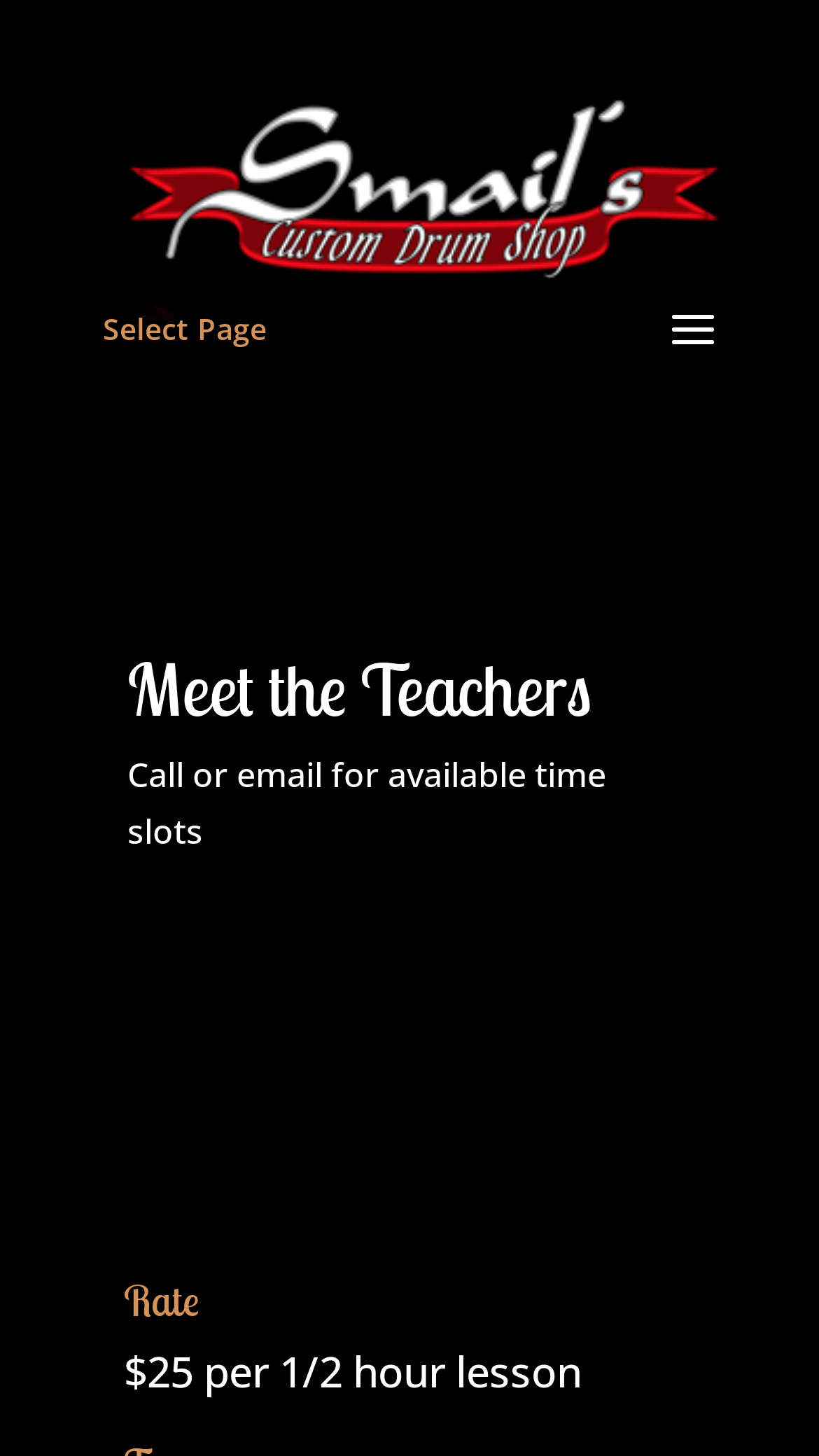Give a complete and precise description of the webpage's appearance.

The webpage is about lessons offered by Smail's Custom Drum Shop. At the top left, there is a link and an image, both with the same name as the shop, which likely serves as a logo. Below the logo, there is a dropdown menu labeled "Select Page". 

Moving down the page, there is a section dedicated to the teachers, indicated by the heading "Meet the Teachers". This section is positioned roughly in the middle of the page. 

Below the "Meet the Teachers" section, there is a paragraph of text that provides information about scheduling lessons, stating that one should call or email to inquire about available time slots. 

Further down, there is a section about the rate of the lessons, marked by the heading "Rate". This section is located near the bottom of the page. Within this section, there is a line of text that specifies the cost of the lessons, which is $25 per half-hour lesson.